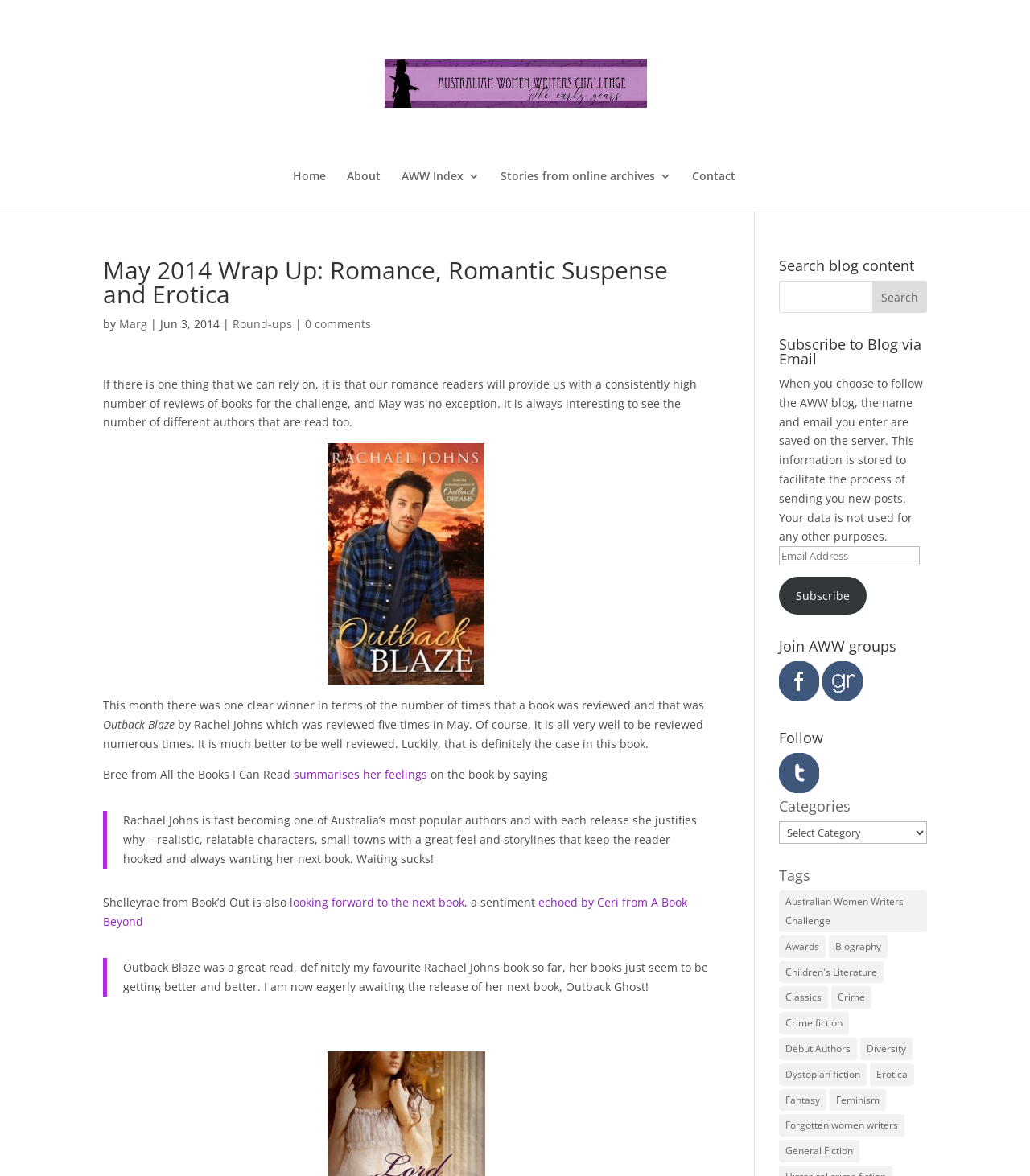How many items are in the 'Diversity' category?
Based on the screenshot, provide a one-word or short-phrase response.

136 items